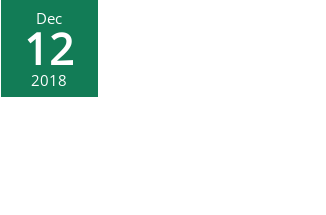Please examine the image and answer the question with a detailed explanation:
What is the date displayed on the calendar?

The date is displayed on the calendar, which is December 12, 2018, indicating a specific day and year.